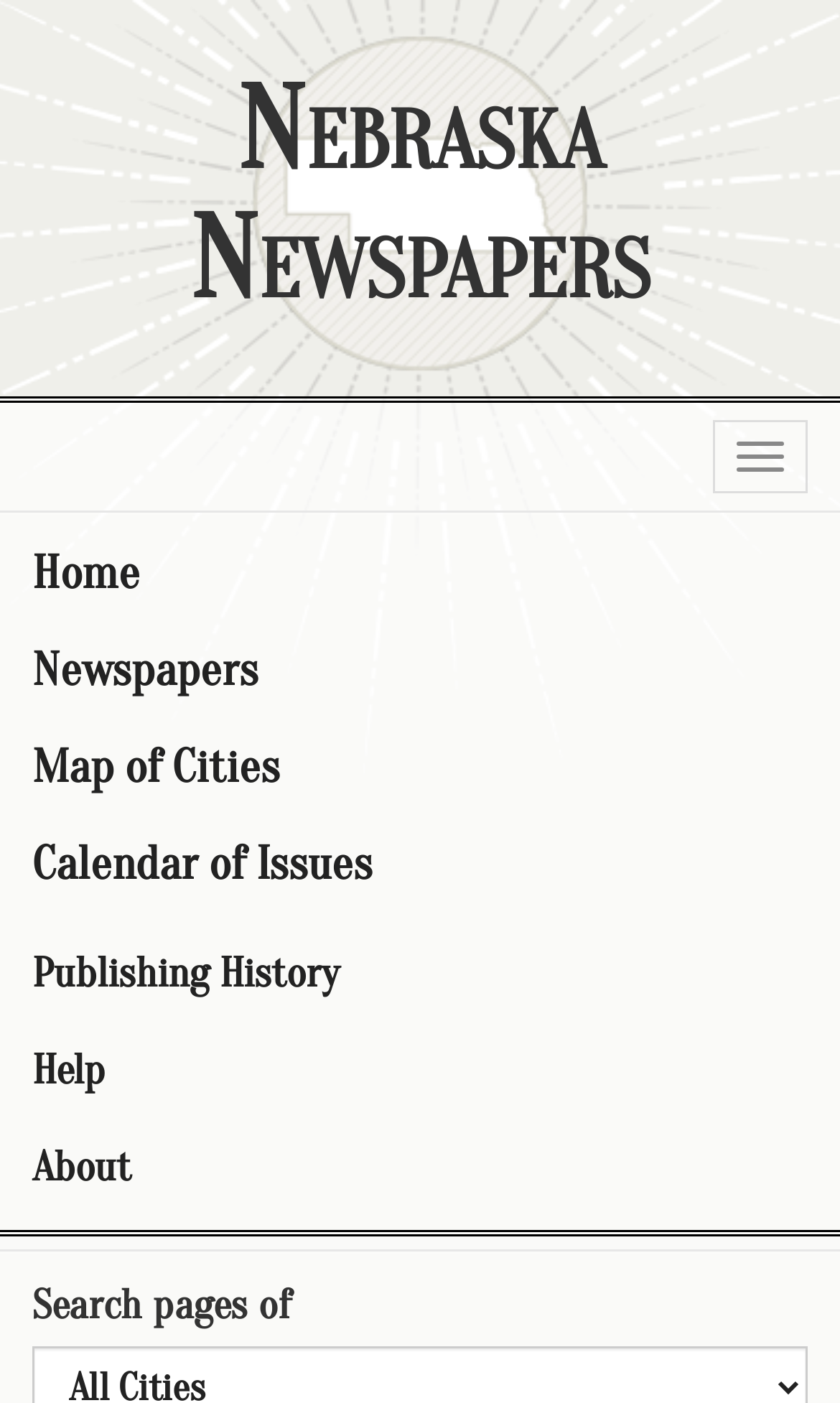Pinpoint the bounding box coordinates for the area that should be clicked to perform the following instruction: "Go to home page".

[0.0, 0.374, 1.0, 0.443]